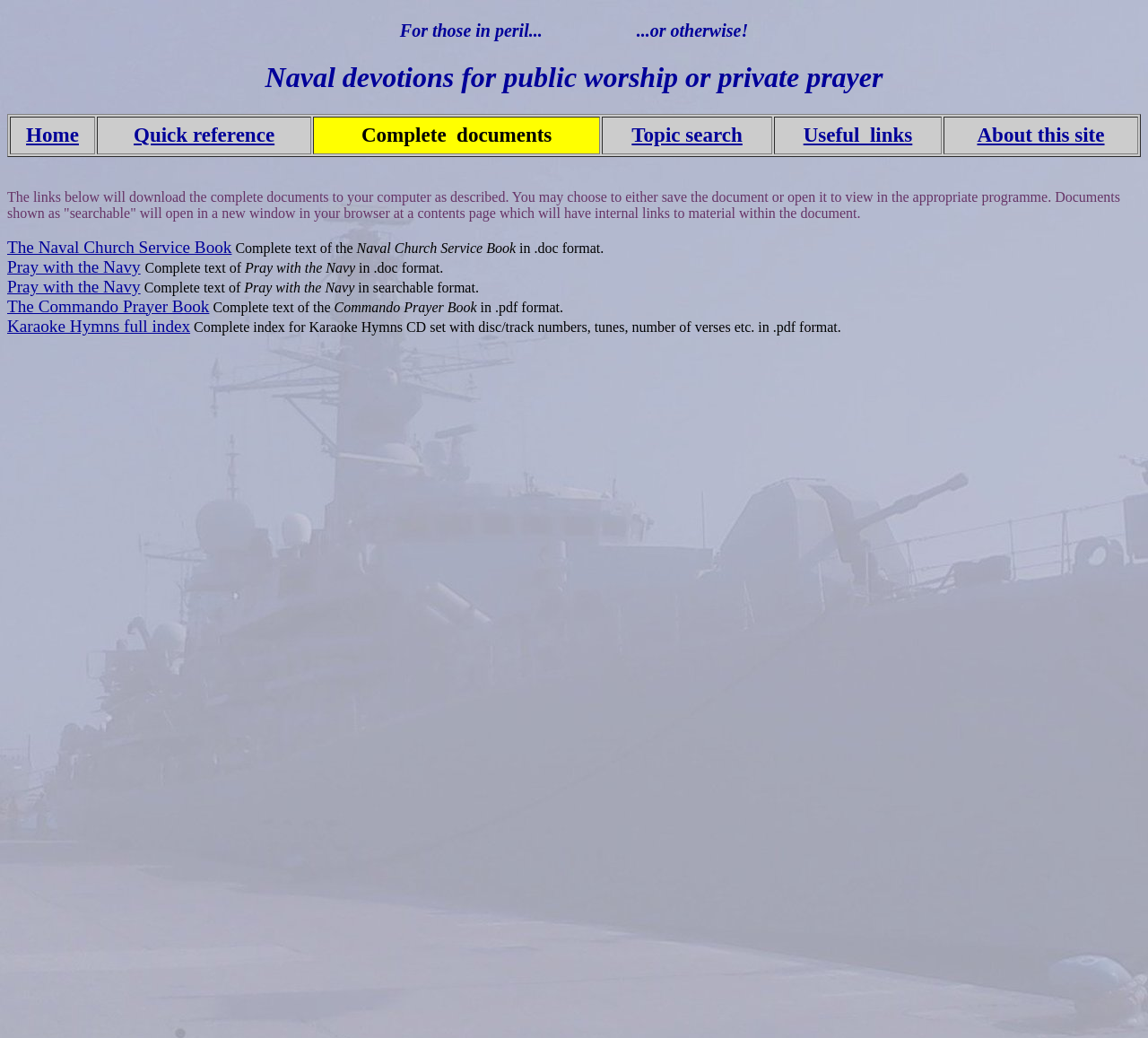Based on the image, provide a detailed and complete answer to the question: 
What is the Karaoke Hymns full index about?

The Karaoke Hymns full index is a complete index for the Karaoke Hymns CD set, which includes disc/track numbers, tunes, number of verses, etc. and is available in pdf format.